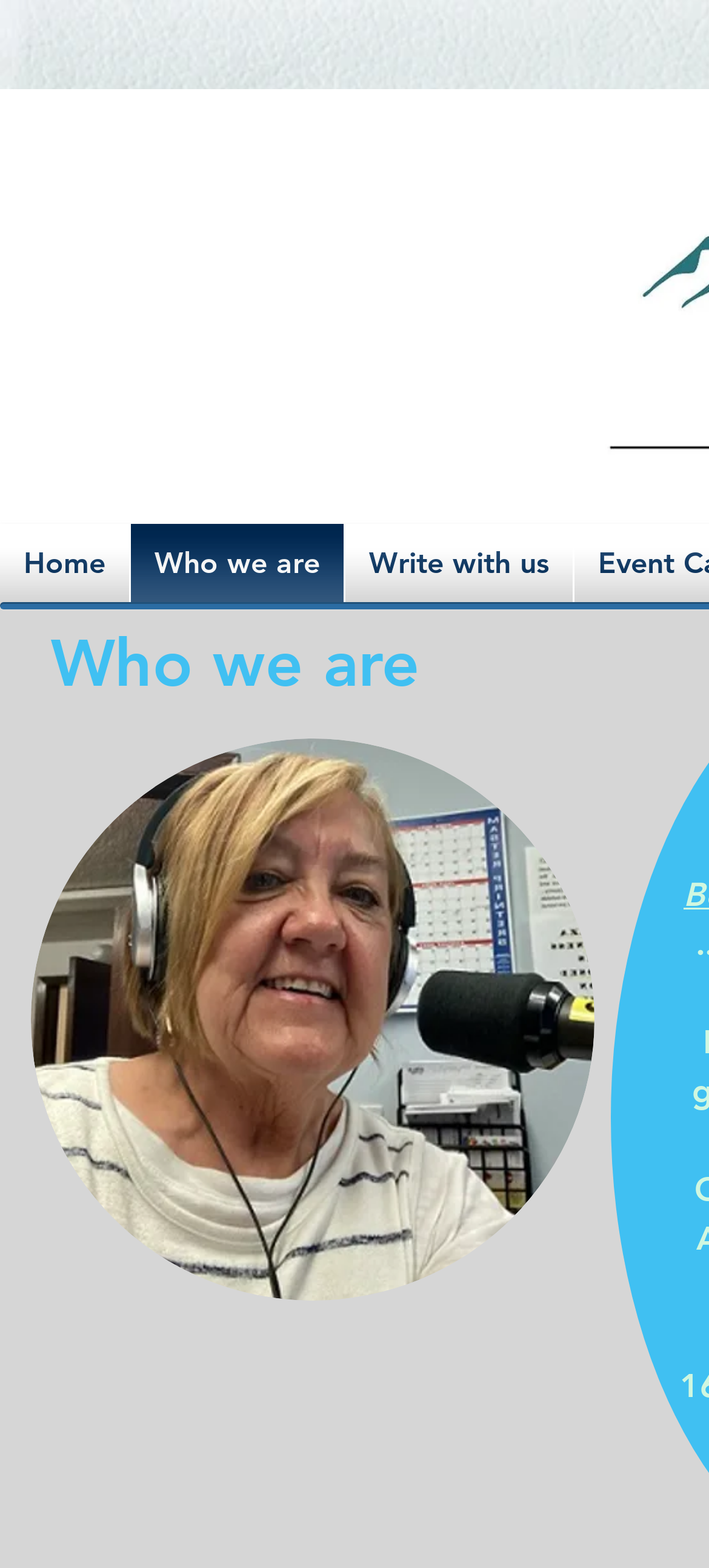Using the element description: "Home", determine the bounding box coordinates. The coordinates should be in the format [left, top, right, bottom], with values between 0 and 1.

[0.0, 0.334, 0.182, 0.385]